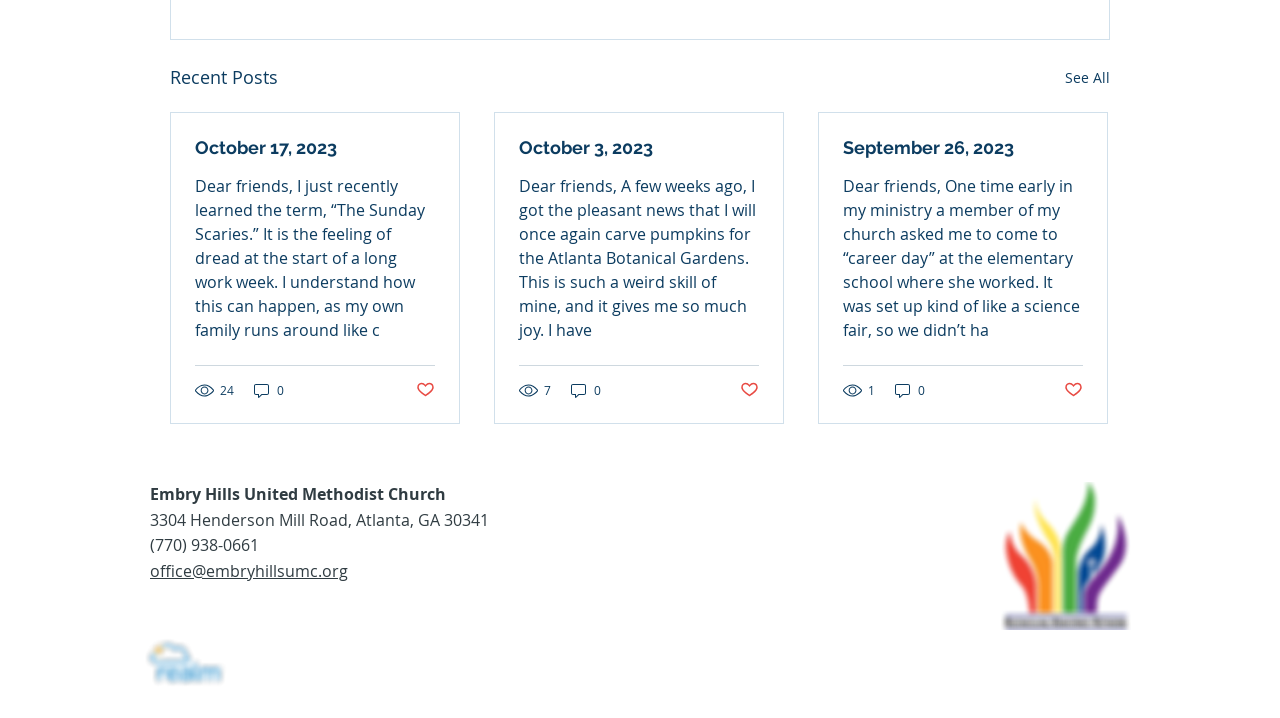Please specify the bounding box coordinates of the clickable region to carry out the following instruction: "Click on the 'See All' link". The coordinates should be four float numbers between 0 and 1, in the format [left, top, right, bottom].

[0.832, 0.088, 0.867, 0.128]